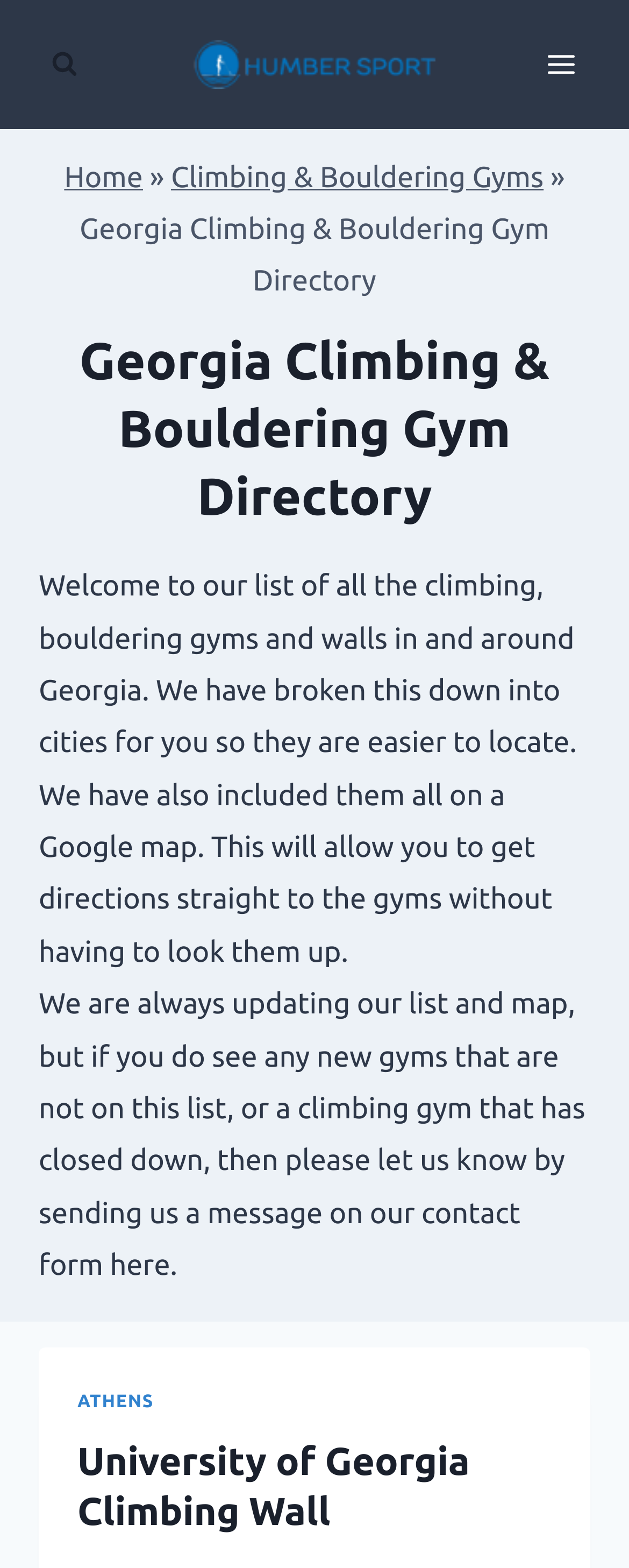What can you do with the Google map on this webpage?
Please respond to the question with a detailed and informative answer.

According to the webpage, the Google map is provided to allow users to get directions straight to the gyms without having to look them up, making it easier to find and access the climbing gyms in Georgia.